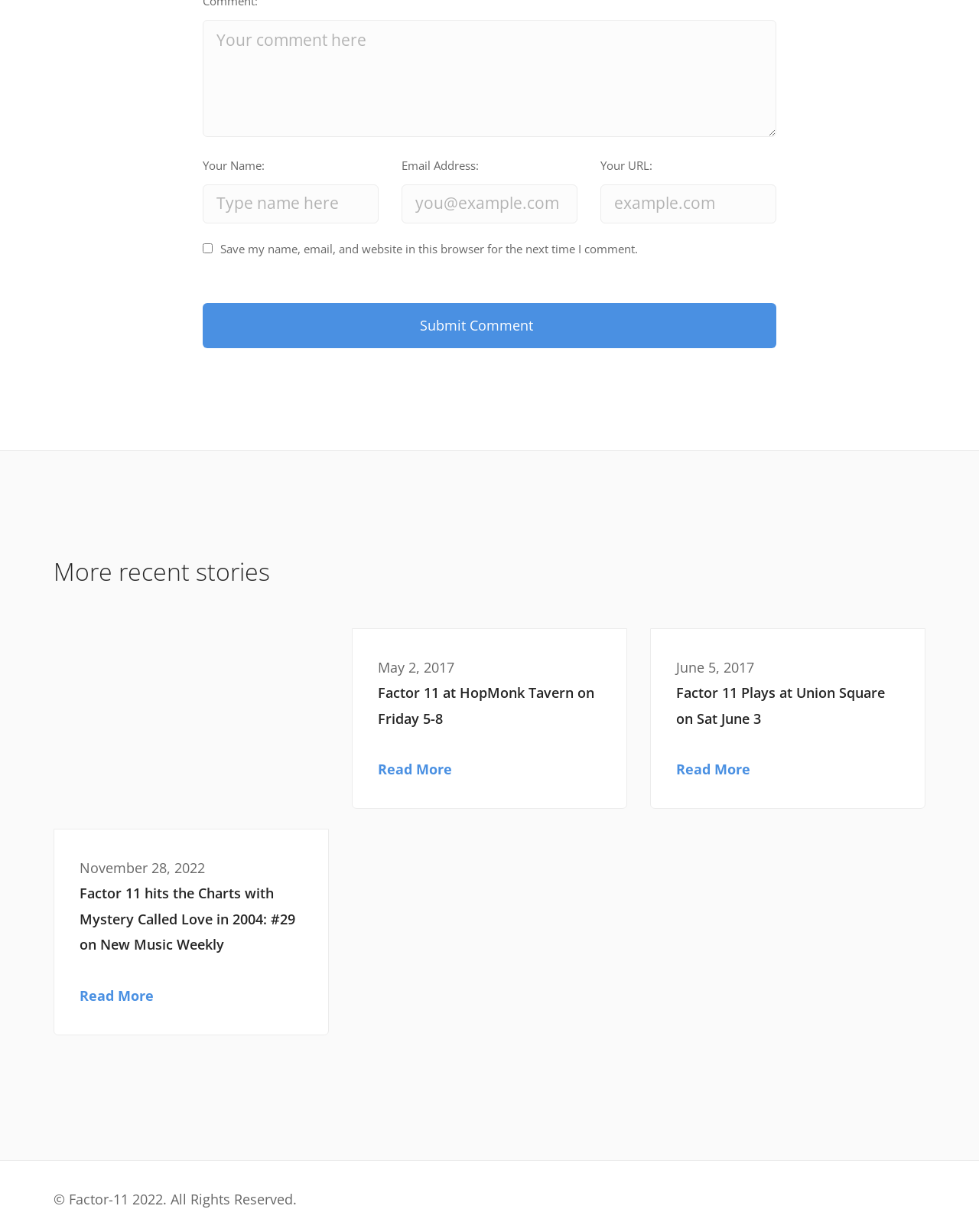What is the theme of the webpage?
Please provide a comprehensive answer to the question based on the webpage screenshot.

The webpage contains article sections with links to music-related topics, such as 'Factor 11 hits the Charts with Mystery Called Love in 2004' and 'Factor 11 Plays at Union Square on Sat June 3'. This suggests that the theme of the webpage is music, specifically related to the band Factor 11.